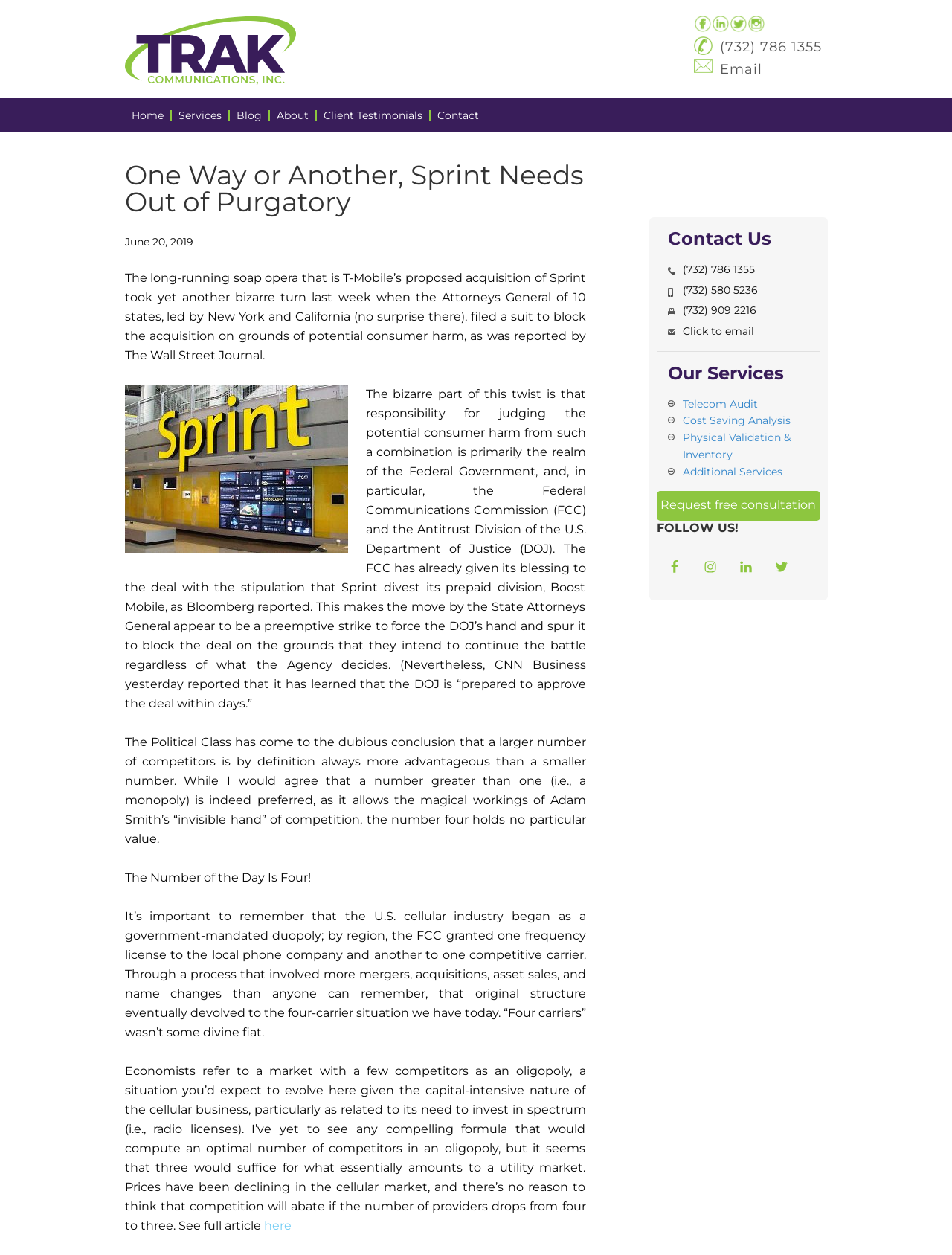Please determine the bounding box coordinates for the UI element described as: "Blog".

[0.248, 0.088, 0.275, 0.097]